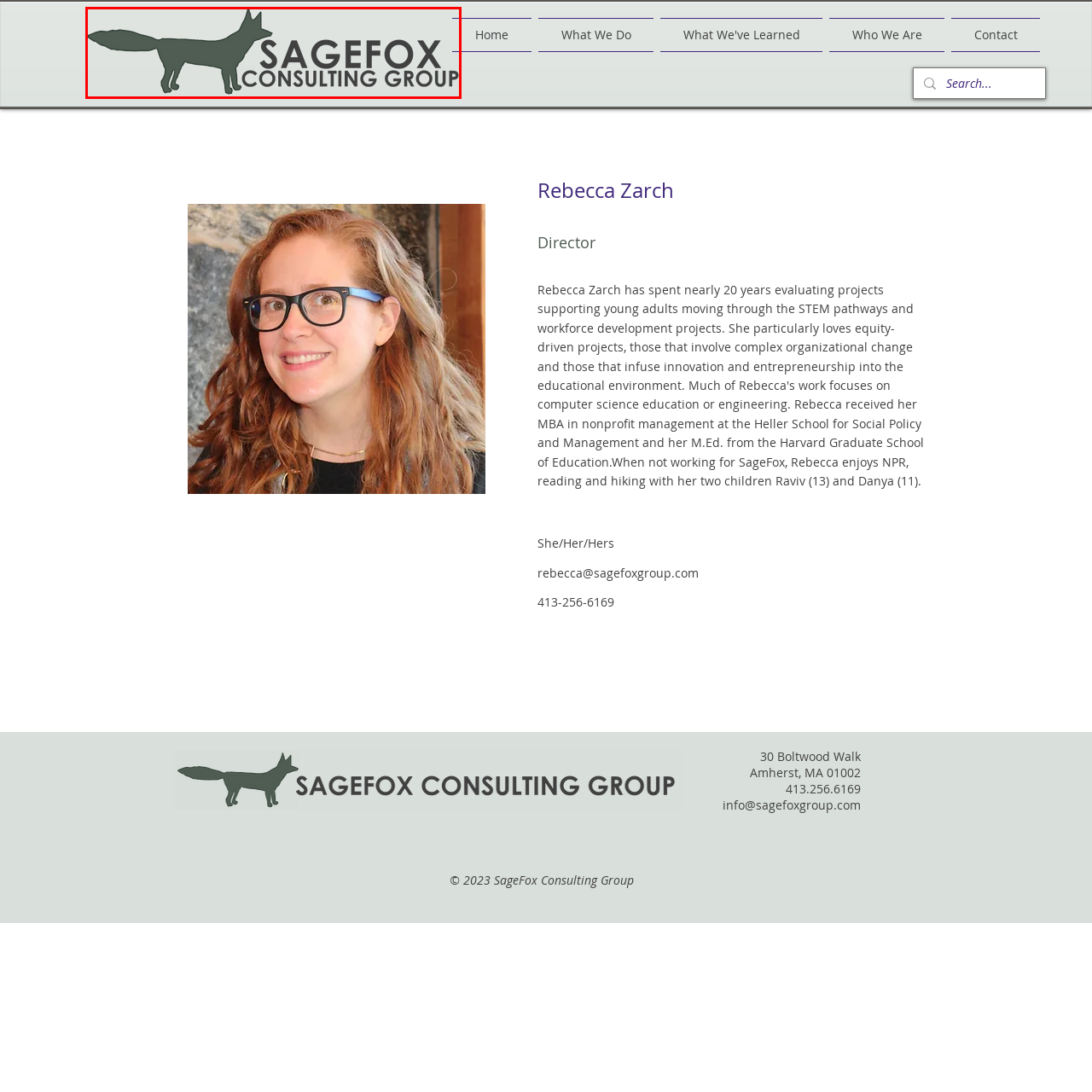What is the typography of the company name?
Look at the image surrounded by the red border and respond with a one-word or short-phrase answer based on your observation.

bold